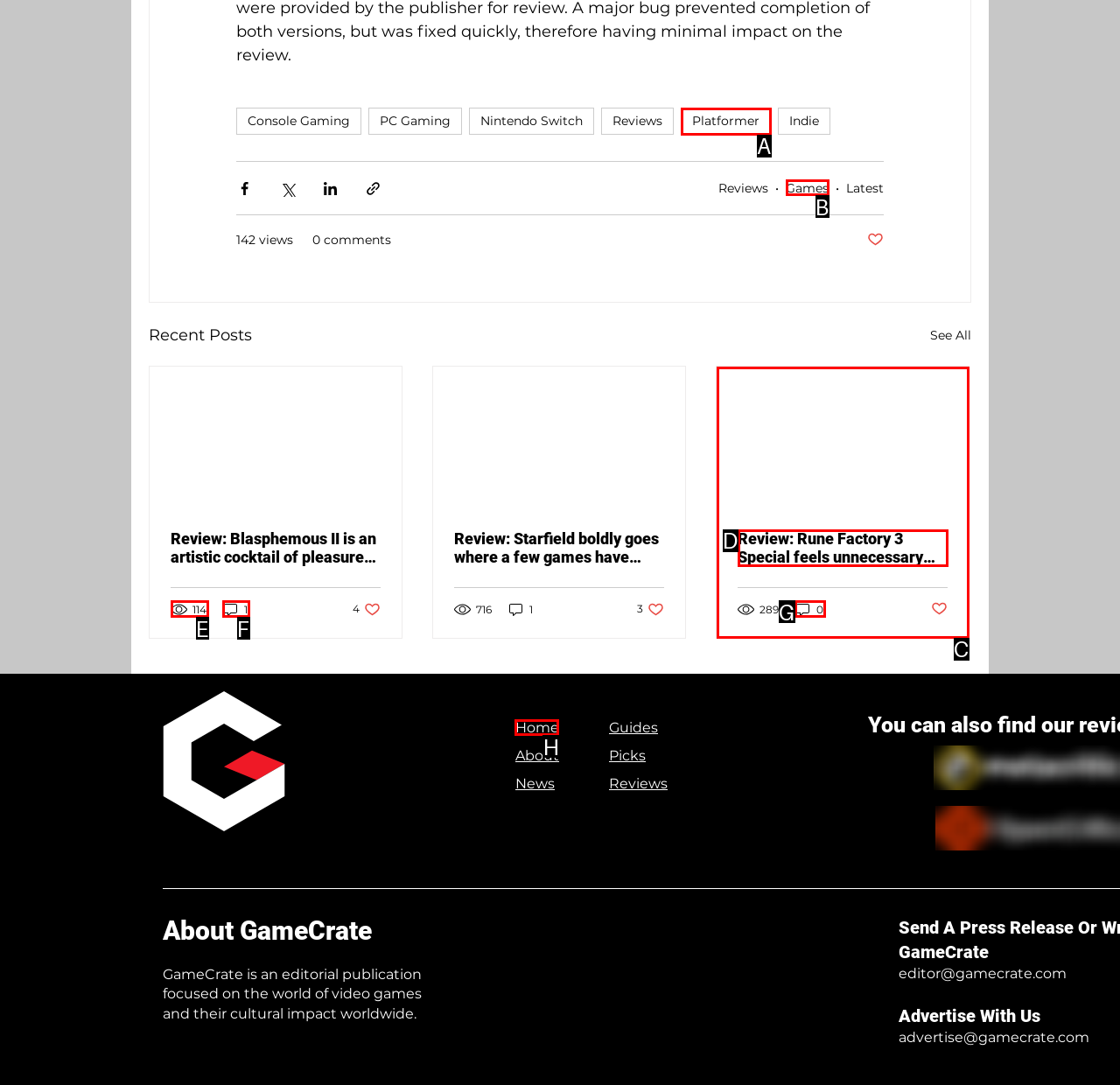To complete the task: Go to the 'Home' page, select the appropriate UI element to click. Respond with the letter of the correct option from the given choices.

H